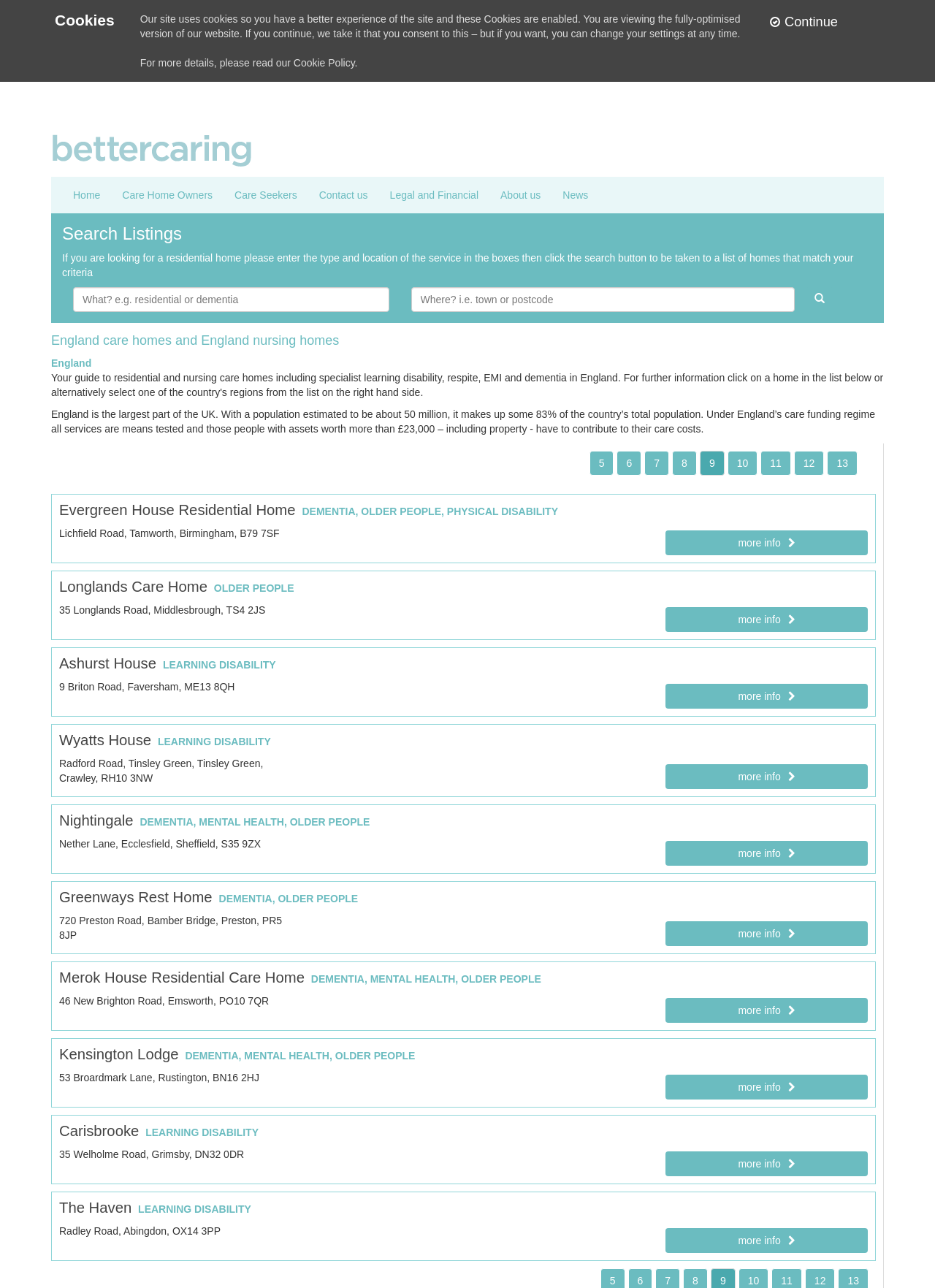Please determine the bounding box coordinates of the element to click in order to execute the following instruction: "Search for care homes". The coordinates should be four float numbers between 0 and 1, specified as [left, top, right, bottom].

[0.078, 0.223, 0.416, 0.242]